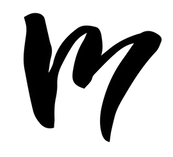Provide a comprehensive description of the image.

The image features a stylized letter "M" rendered in a bold, black brushstroke style, representing the brand identity of M' Photography. This contemporary design evokes a sense of creativity and elegance, fitting for a professional engaged in portrait photography. The choice of a singular letter emphasizes a personal touch, aligning with the intimate and bespoke nature of the photographic services offered, such as pregnancy shoots and family portraits. This logo sets the tone for a warm, personalized experience that clients can expect when booking a photography session.